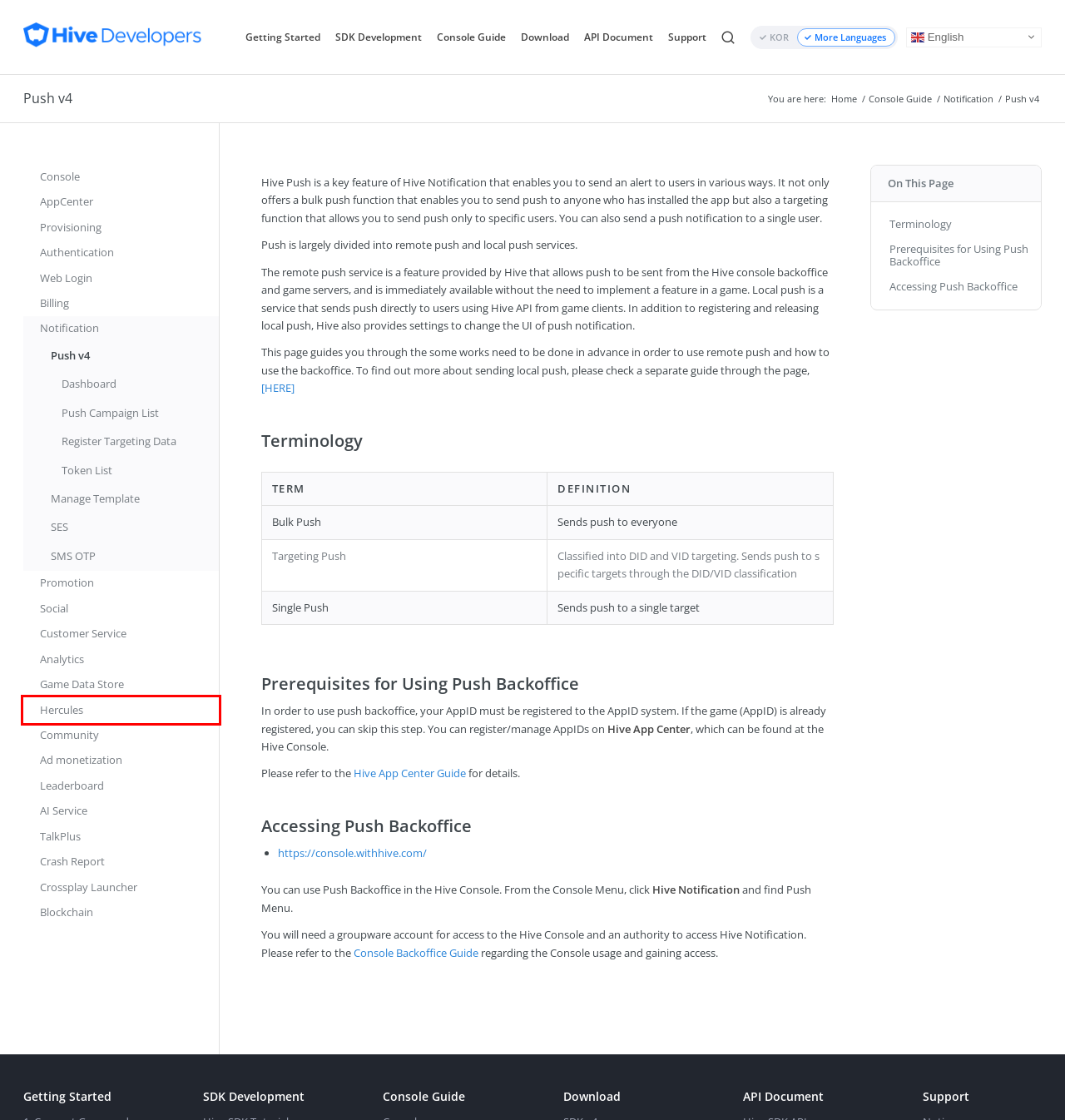Please examine the screenshot provided, which contains a red bounding box around a UI element. Select the webpage description that most accurately describes the new page displayed after clicking the highlighted element. Here are the candidates:
A. TalkPlus – Hive Developers
B. Notification – Hive Developers
C. Token List – Hive Developers
D. Push Campaign List – Hive Developers
E. Hercules – Hive Developers
F. Manage Ranking – Hive Developers
G. AI Service – Hive Developers
H. Crash Report – Hive Developers

E